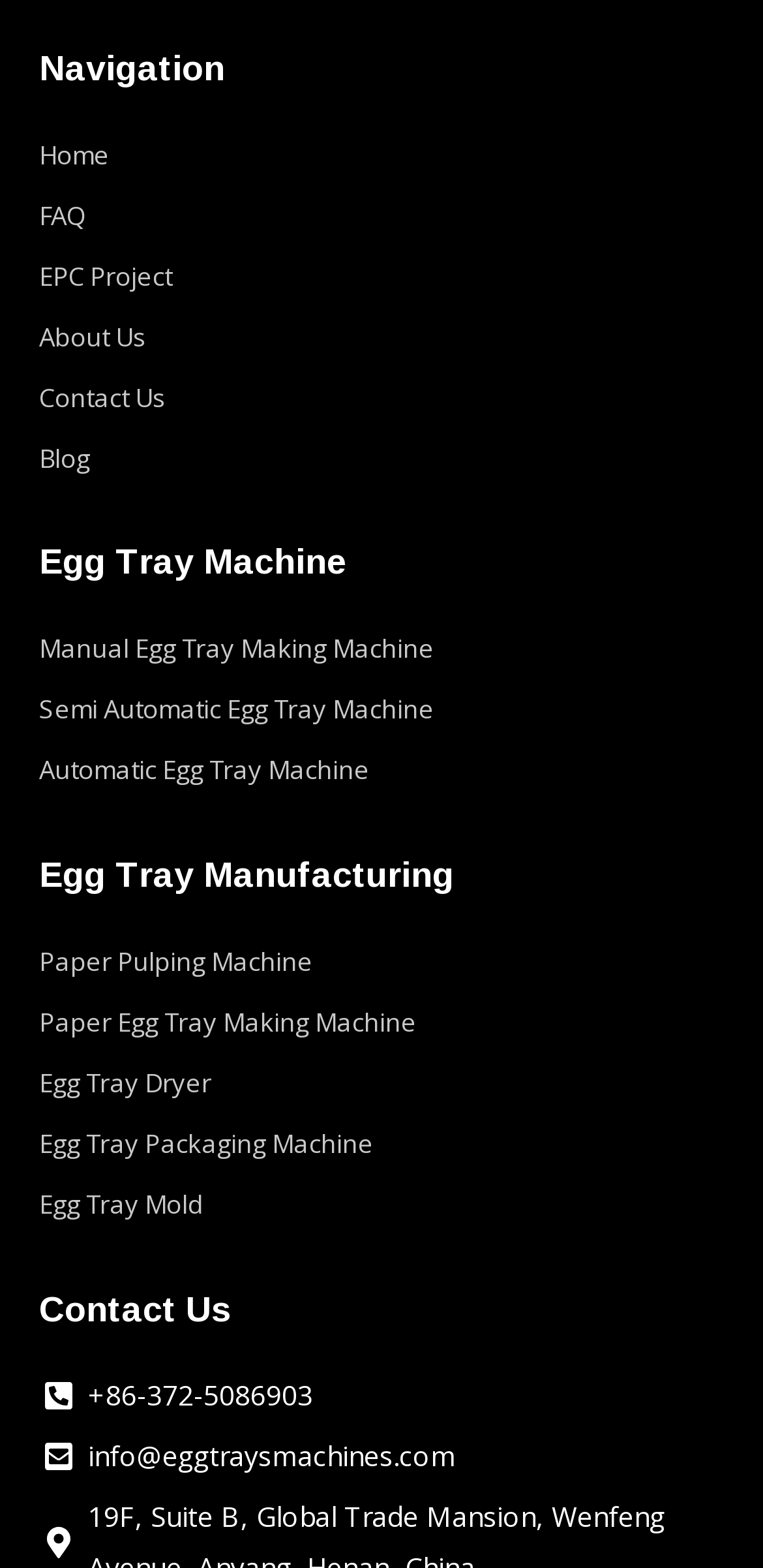How many links are under 'Egg Tray Machine'?
Please provide a single word or phrase in response based on the screenshot.

1